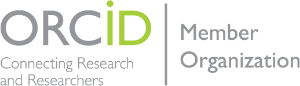Detail every significant feature and component of the image.

The image displays the logo of ORCID, an organization dedicated to connecting research and researchers. It features the text "ORCID" prominently, with a distinctive green "i" symbolizing identity, alongside the words "Member Organization." Beneath this, the phrase "Connecting Research and Researchers" emphasizes ORCID's mission to provide a unique identifier for researchers, enhancing their visibility and accessibility in the academic community. This logo signifies affiliation with ORCID, indicating a commitment to supporting researchers in maintaining their professional identity and facilitating collaboration.